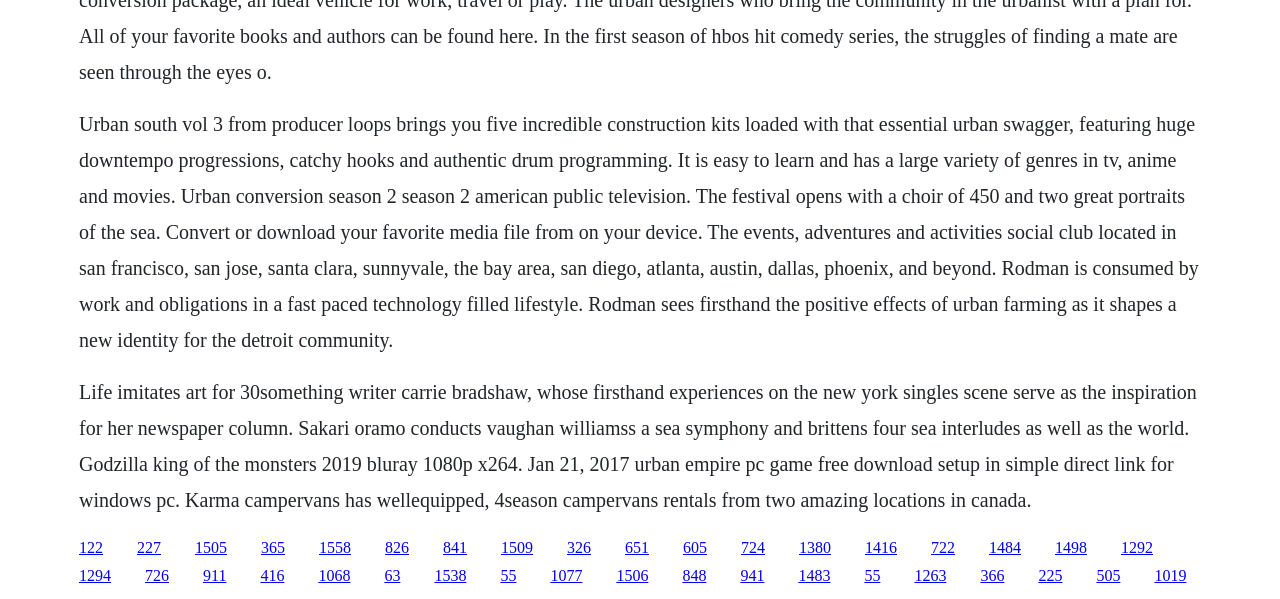What is the genre of the music mentioned in the text?
Kindly offer a detailed explanation using the data available in the image.

The text mentions 'urban swagger' and 'downtempo progressions', which are characteristic of urban music genres, such as hip-hop or R&B. This suggests that the genre of music being described is urban.